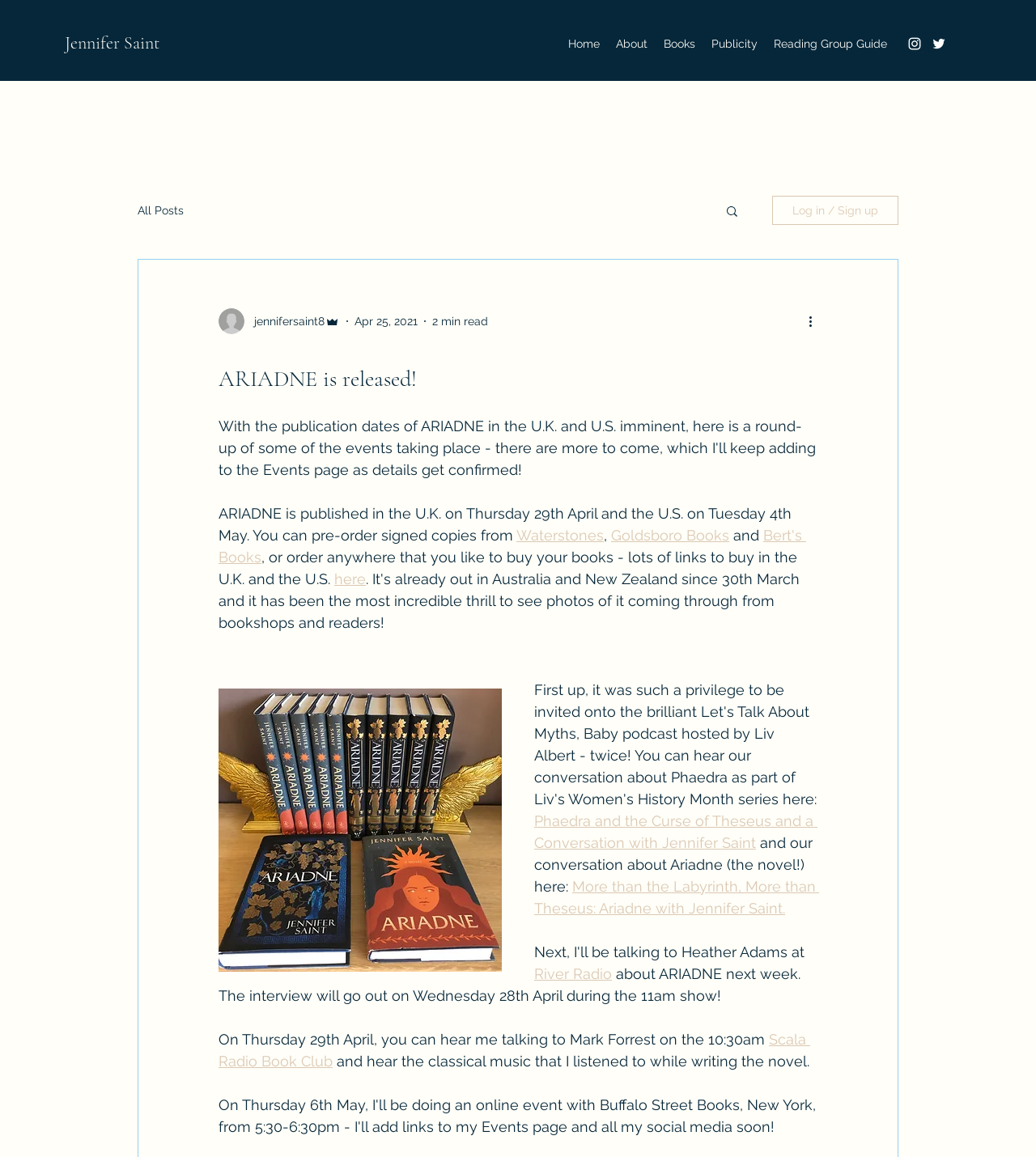Utilize the information from the image to answer the question in detail:
What is the name of the bookstore where signed copies of ARIADNE can be pre-ordered?

The name of the bookstore where signed copies of ARIADNE can be pre-ordered is mentioned in the text 'You can pre-order signed copies from Waterstones' which indicates that one of the bookstores is Waterstones.